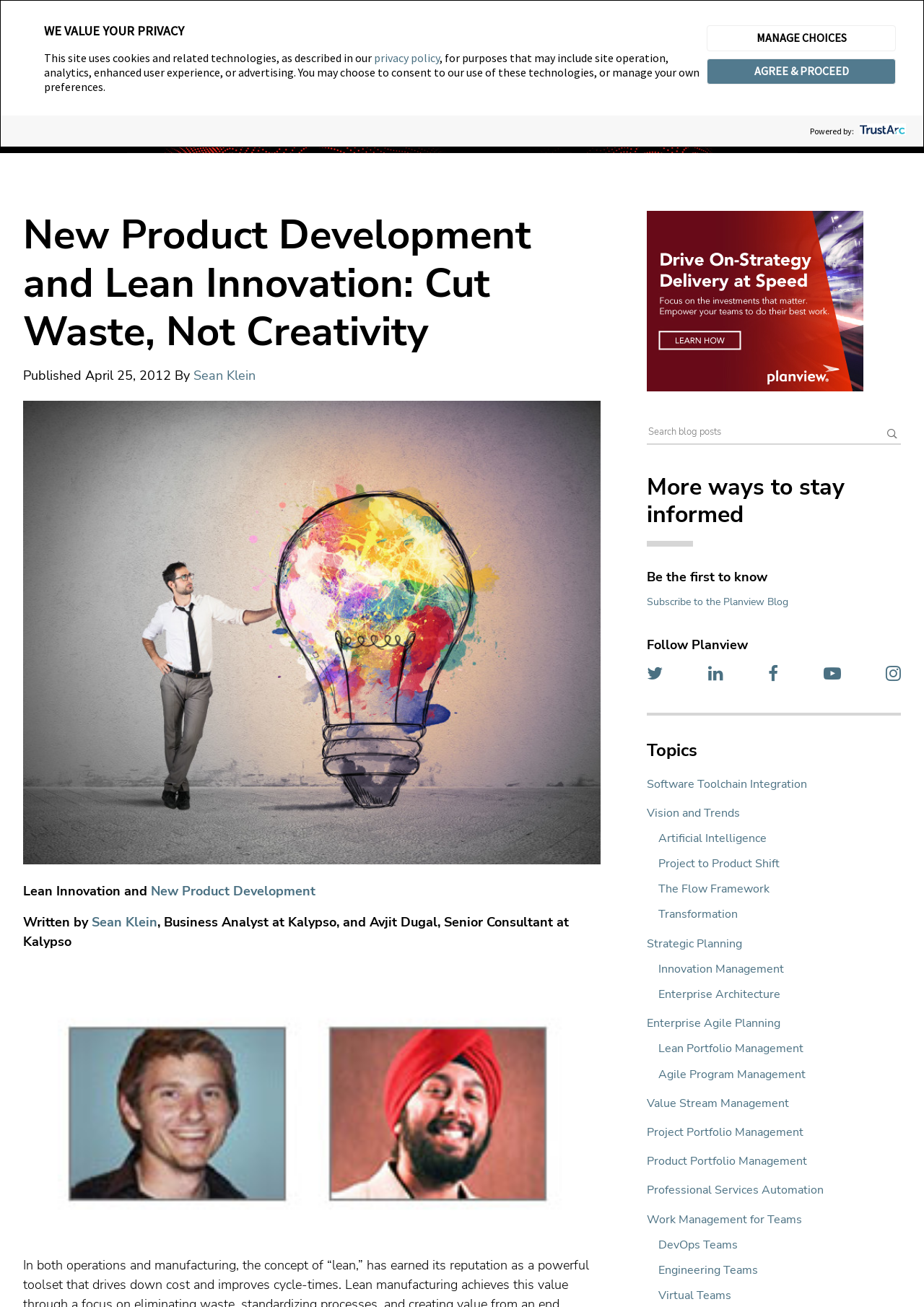Determine which piece of text is the heading of the webpage and provide it.

New Product Development and Lean Innovation: Cut Waste, Not Creativity